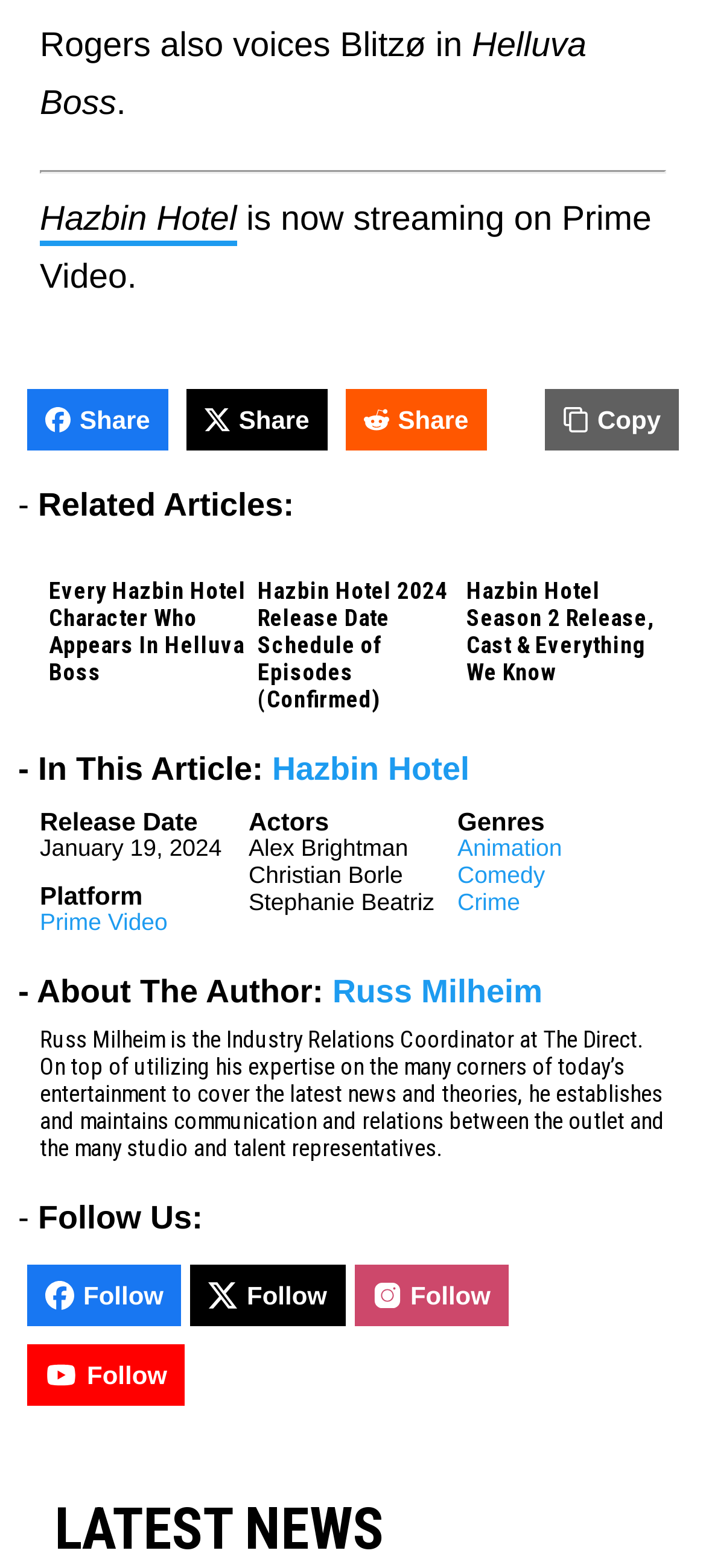What is the name of the TV show?
Observe the image and answer the question with a one-word or short phrase response.

Hazbin Hotel